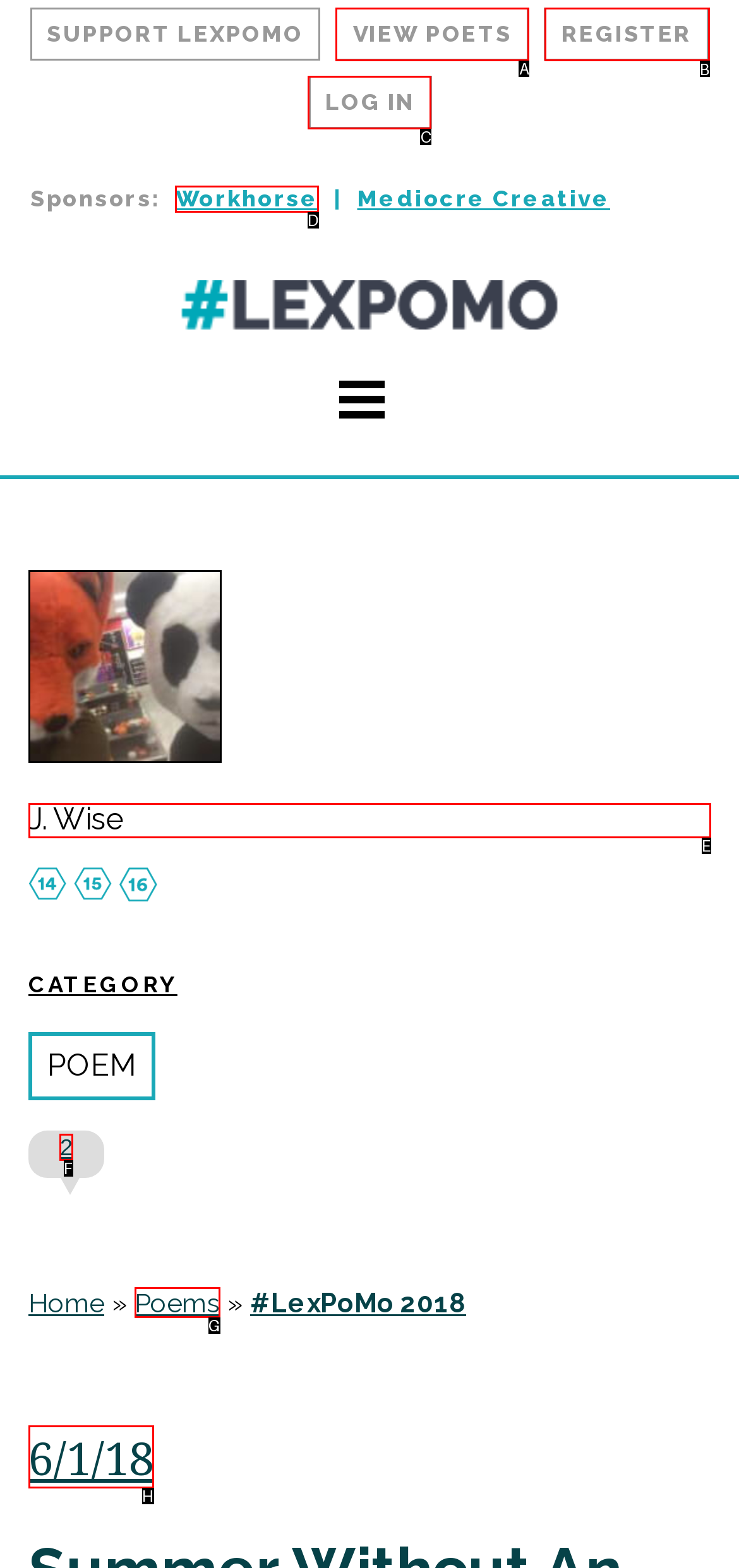Indicate the letter of the UI element that should be clicked to accomplish the task: register. Answer with the letter only.

B